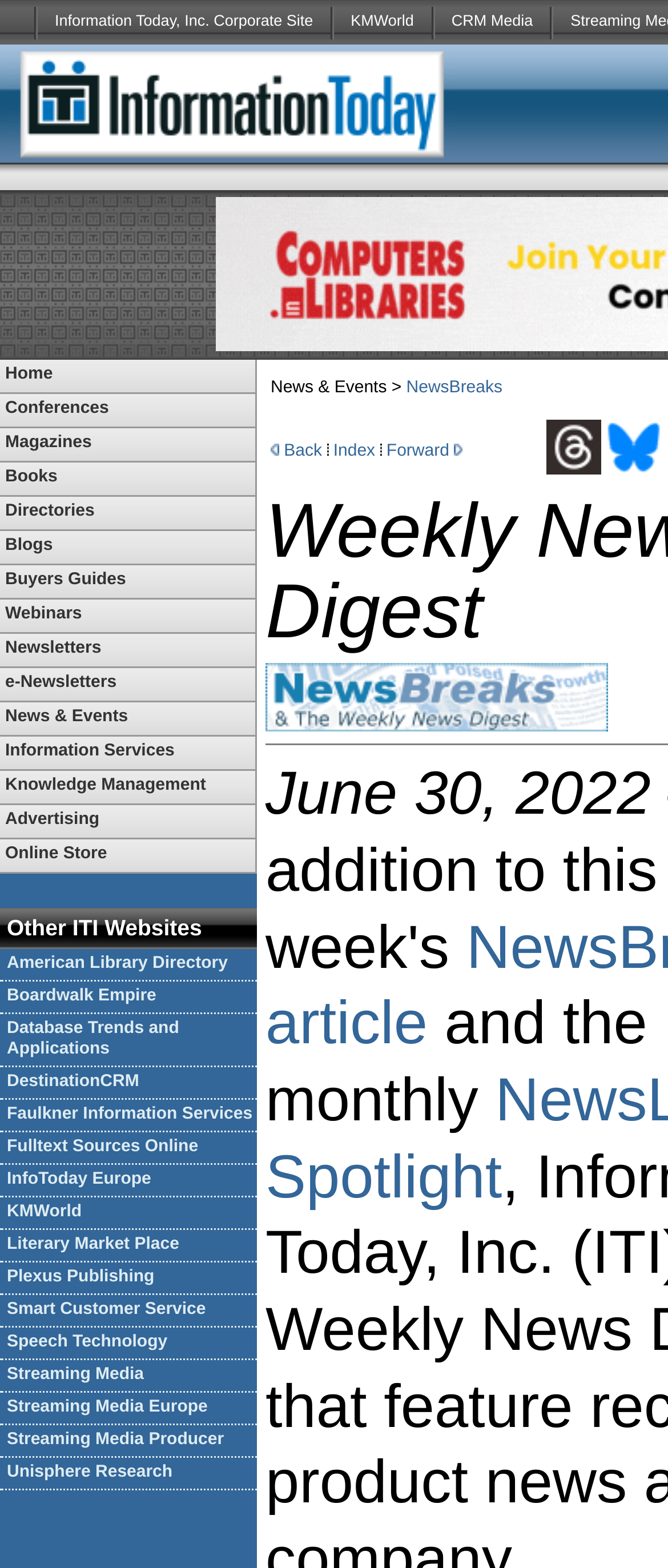Can you provide the bounding box coordinates for the element that should be clicked to implement the instruction: "Click on Threads"?

[0.817, 0.29, 0.908, 0.306]